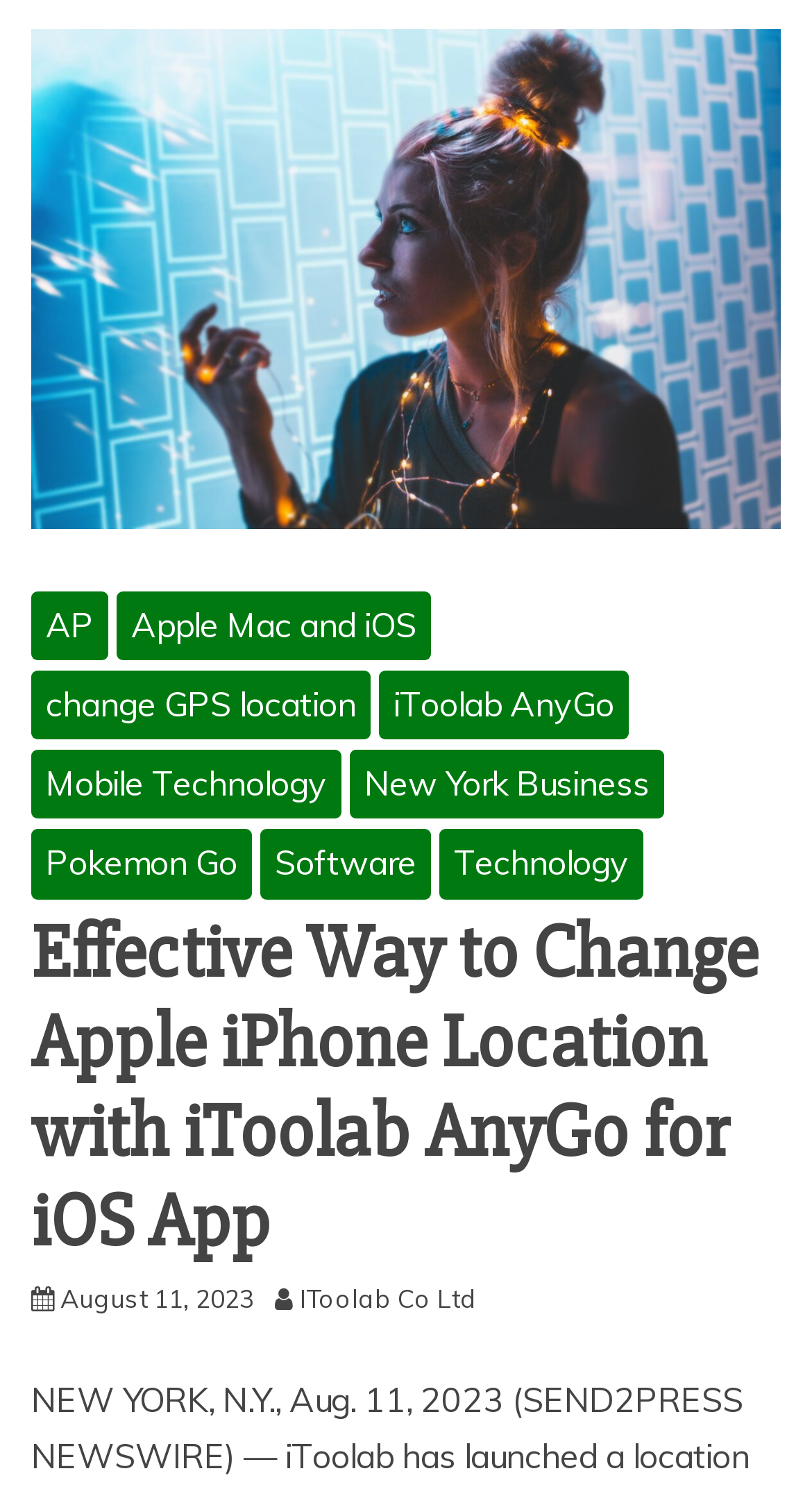Provide the bounding box coordinates of the UI element that matches the description: "iToolab AnyGo".

[0.467, 0.448, 0.774, 0.494]